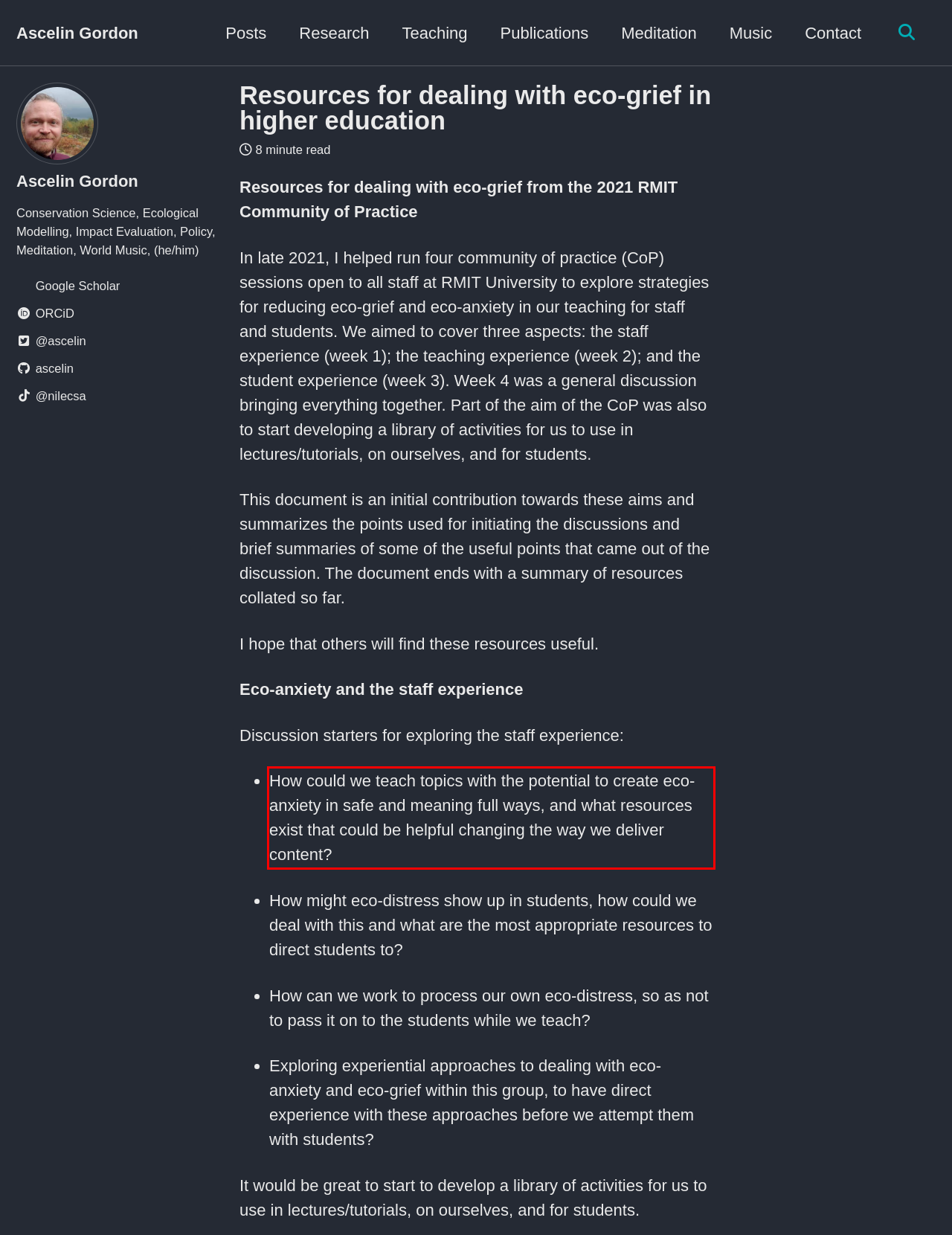Given a webpage screenshot with a red bounding box, perform OCR to read and deliver the text enclosed by the red bounding box.

How could we teach topics with the potential to create eco-anxiety in safe and meaning full ways, and what resources exist that could be helpful changing the way we deliver content?